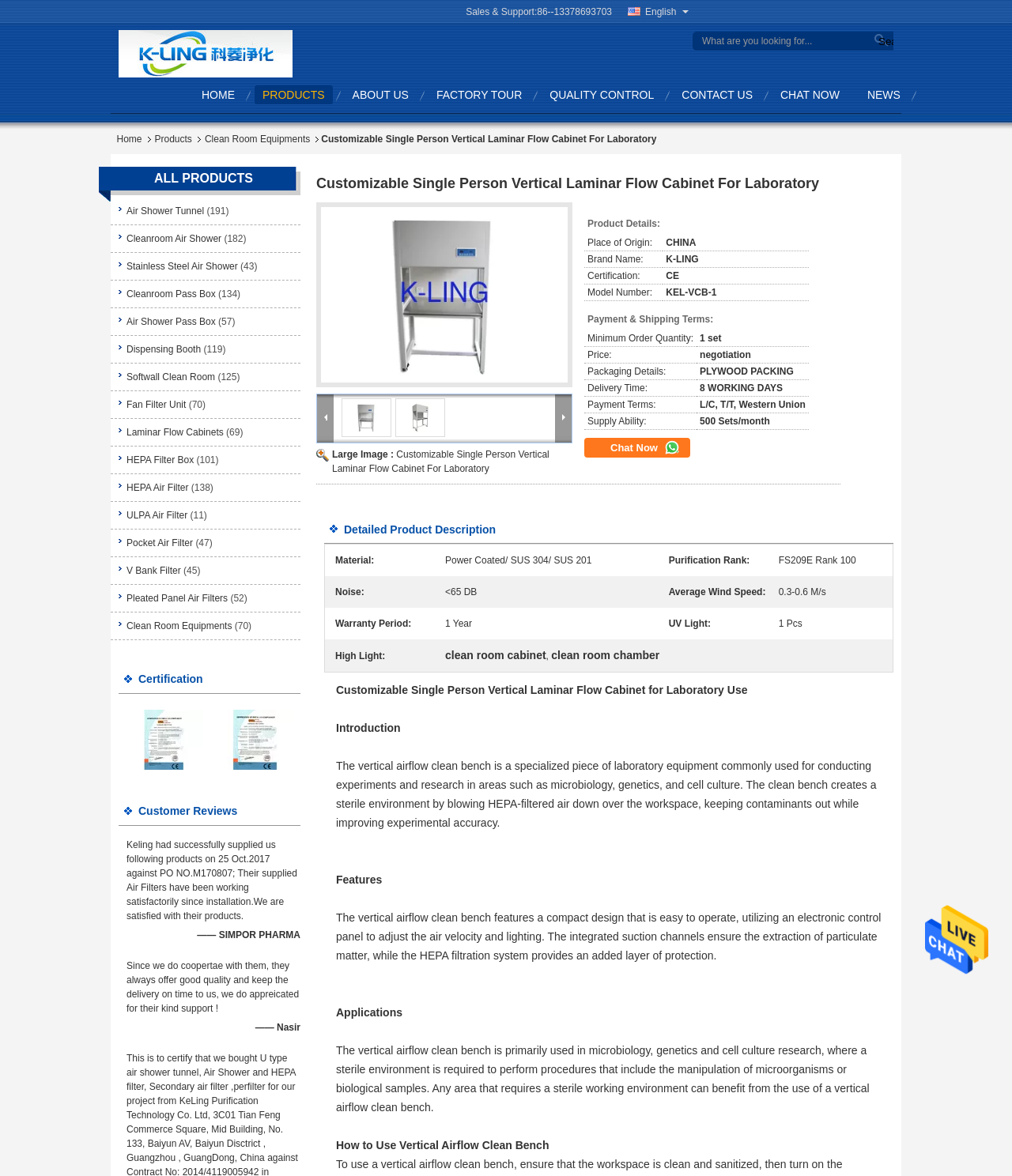Please provide a one-word or phrase answer to the question: 
What is the product category of the webpage?

Clean Room Equipments